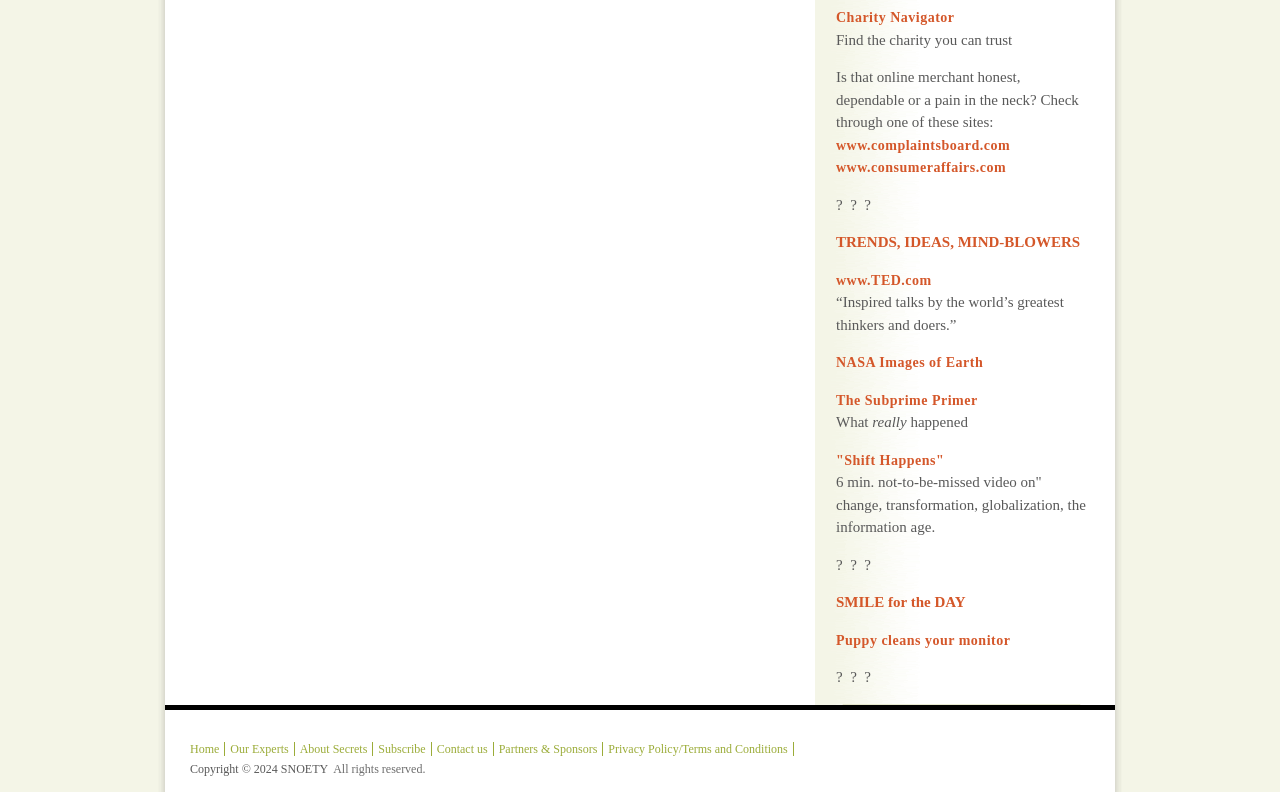Carefully examine the image and provide an in-depth answer to the question: What is the title of the section above the link 'www.TED.com'?

The title of the section above the link 'www.TED.com' is 'TRENDS, IDEAS, MIND-BLOWERS', which is a static text element on the webpage.